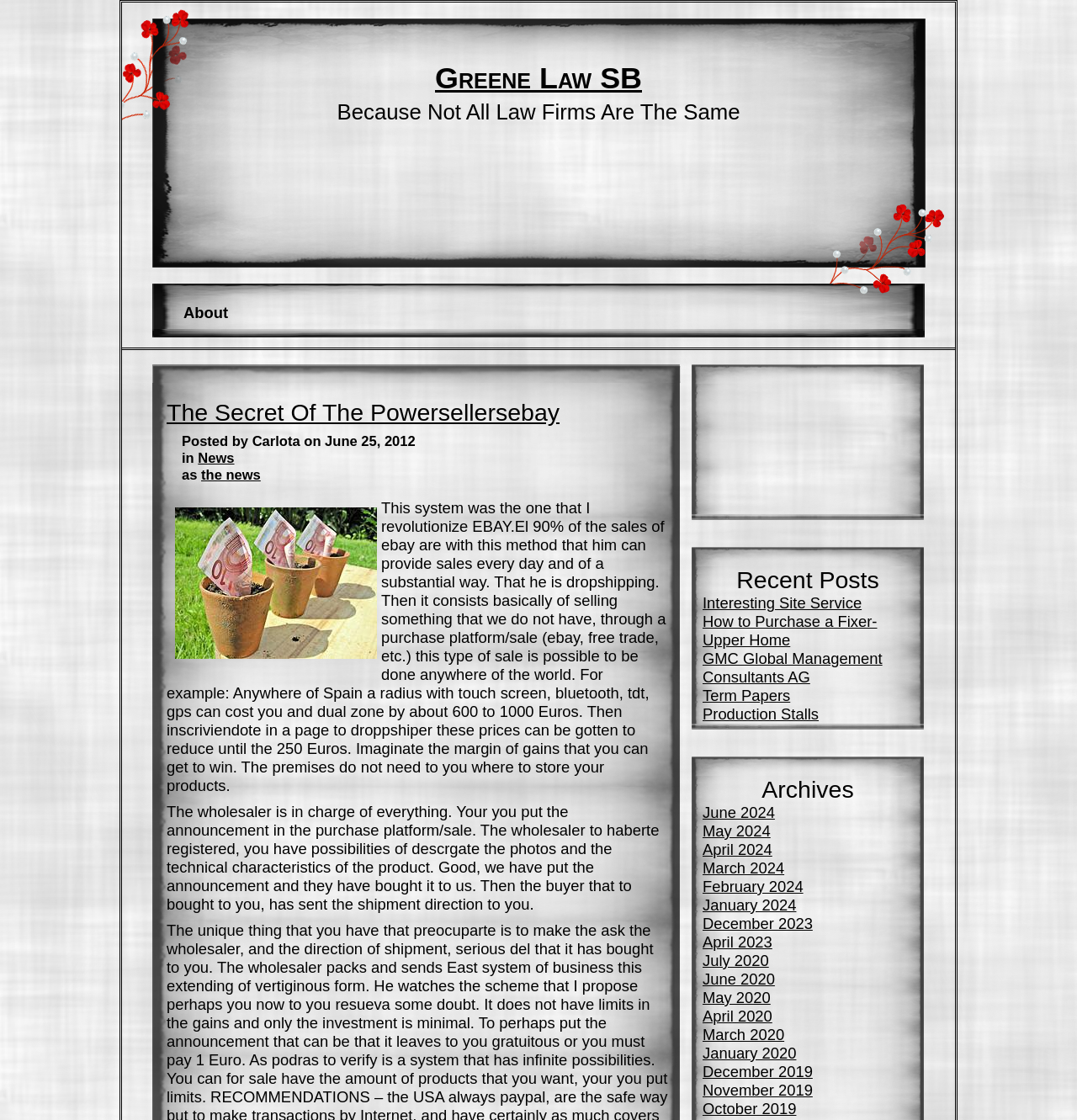What type of posts are listed under 'Recent Posts'?
Look at the image and answer the question using a single word or phrase.

various topics